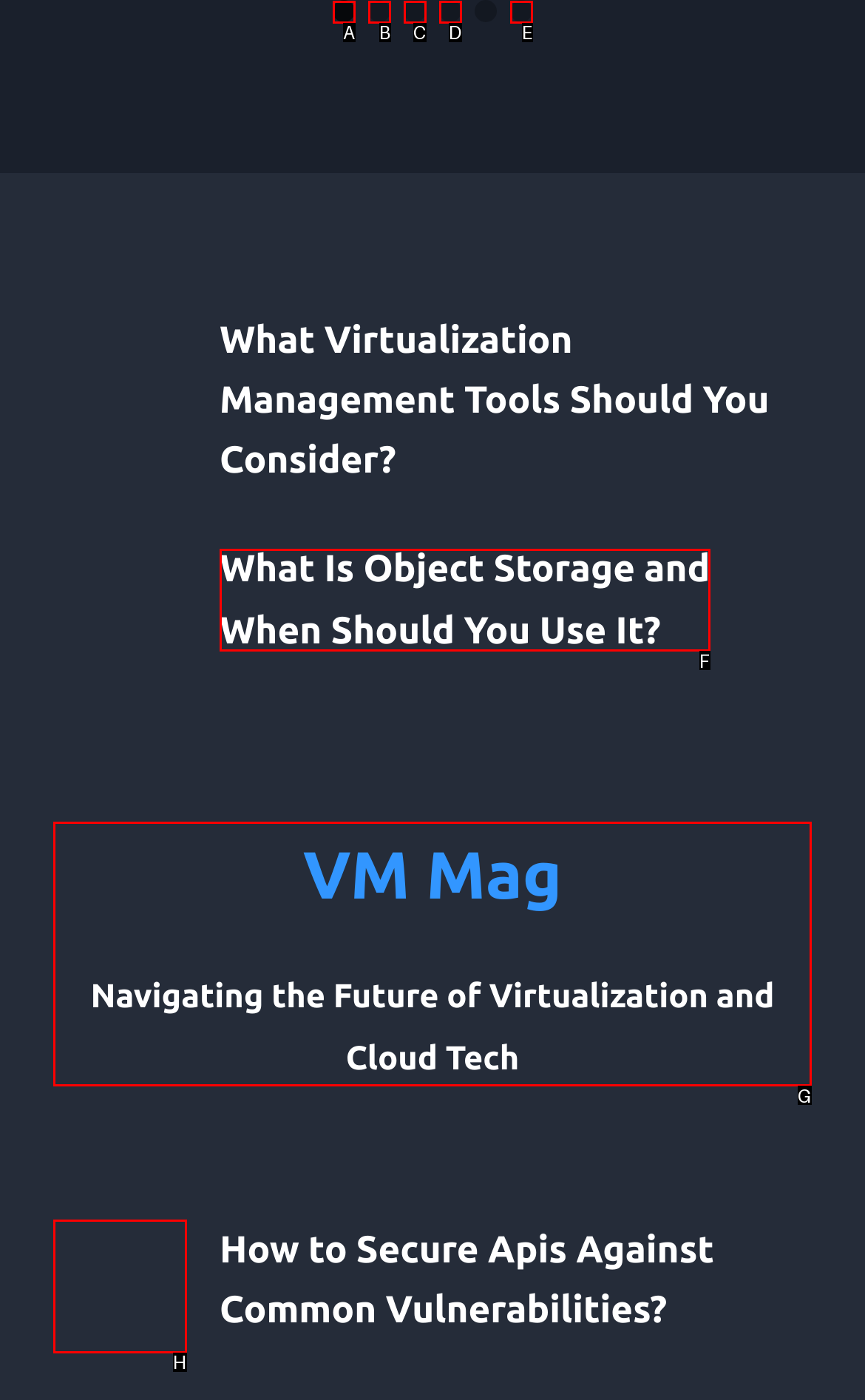For the task "Click the logo", which option's letter should you click? Answer with the letter only.

None